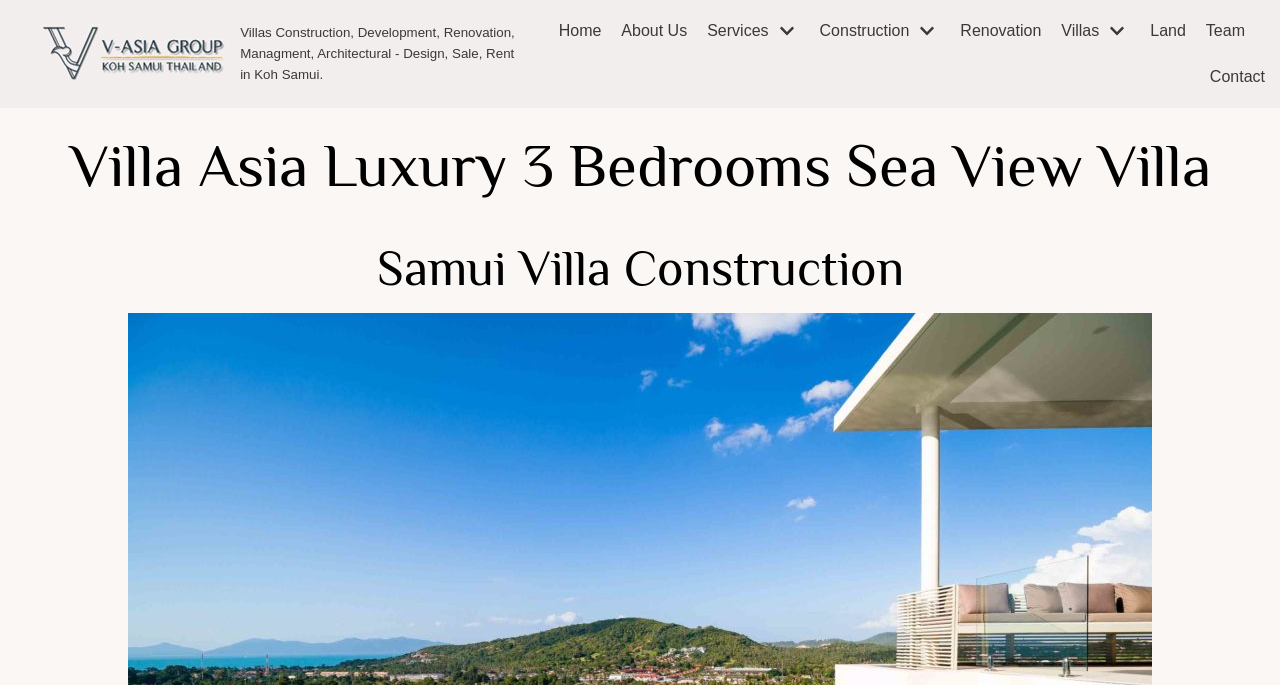What type of villa is featured?
Look at the image and provide a short answer using one word or a phrase.

Luxury 3 Bedrooms Sea View Villa